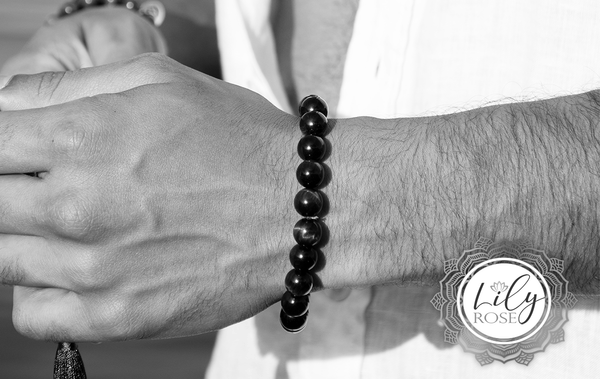What is the name of the brand or business associated with the logo in the corner of the image?
Use the image to answer the question with a single word or phrase.

Lily Rose